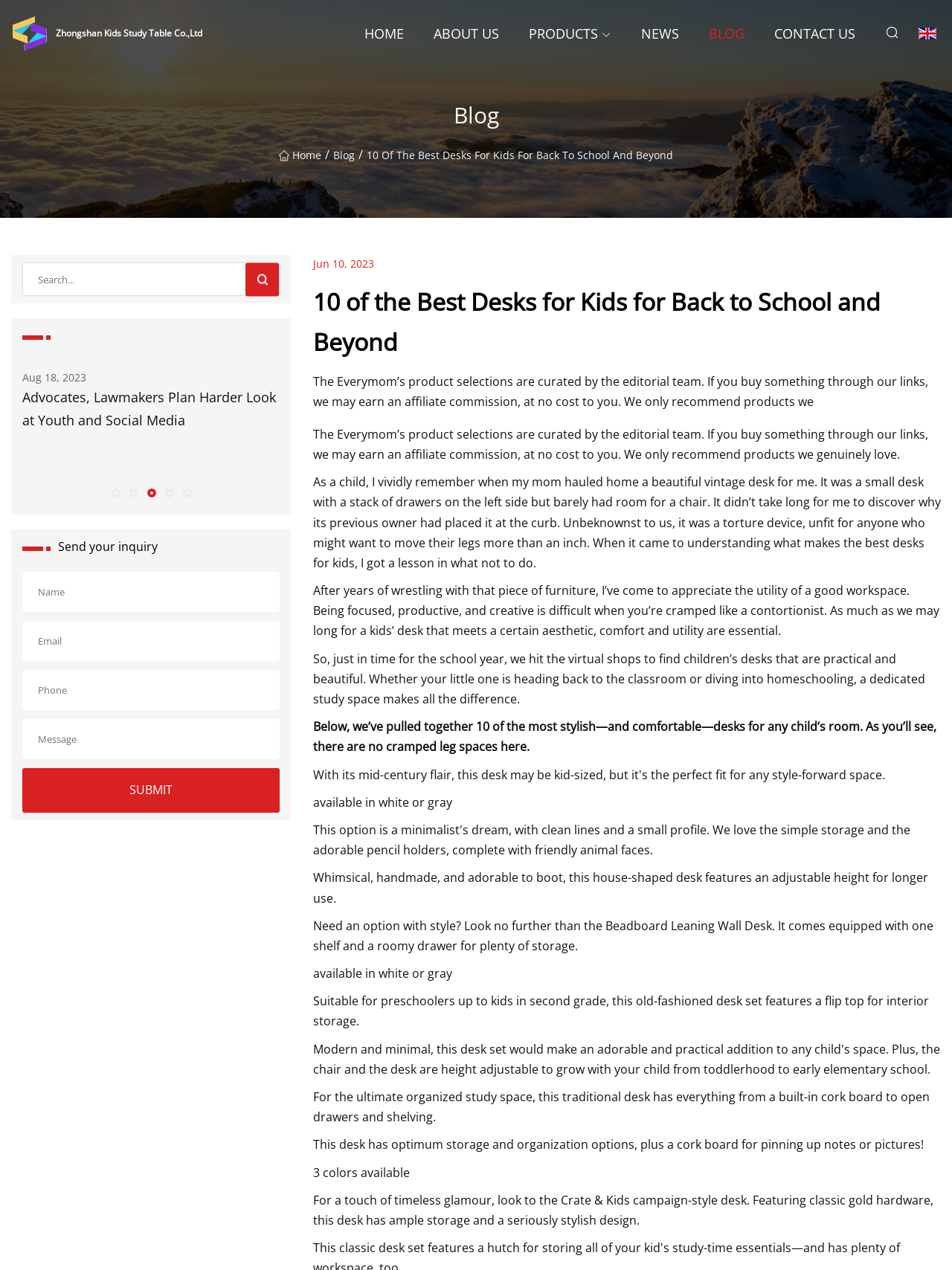Can you specify the bounding box coordinates of the area that needs to be clicked to fulfill the following instruction: "Click the 'HOME' link"?

[0.383, 0.0, 0.424, 0.053]